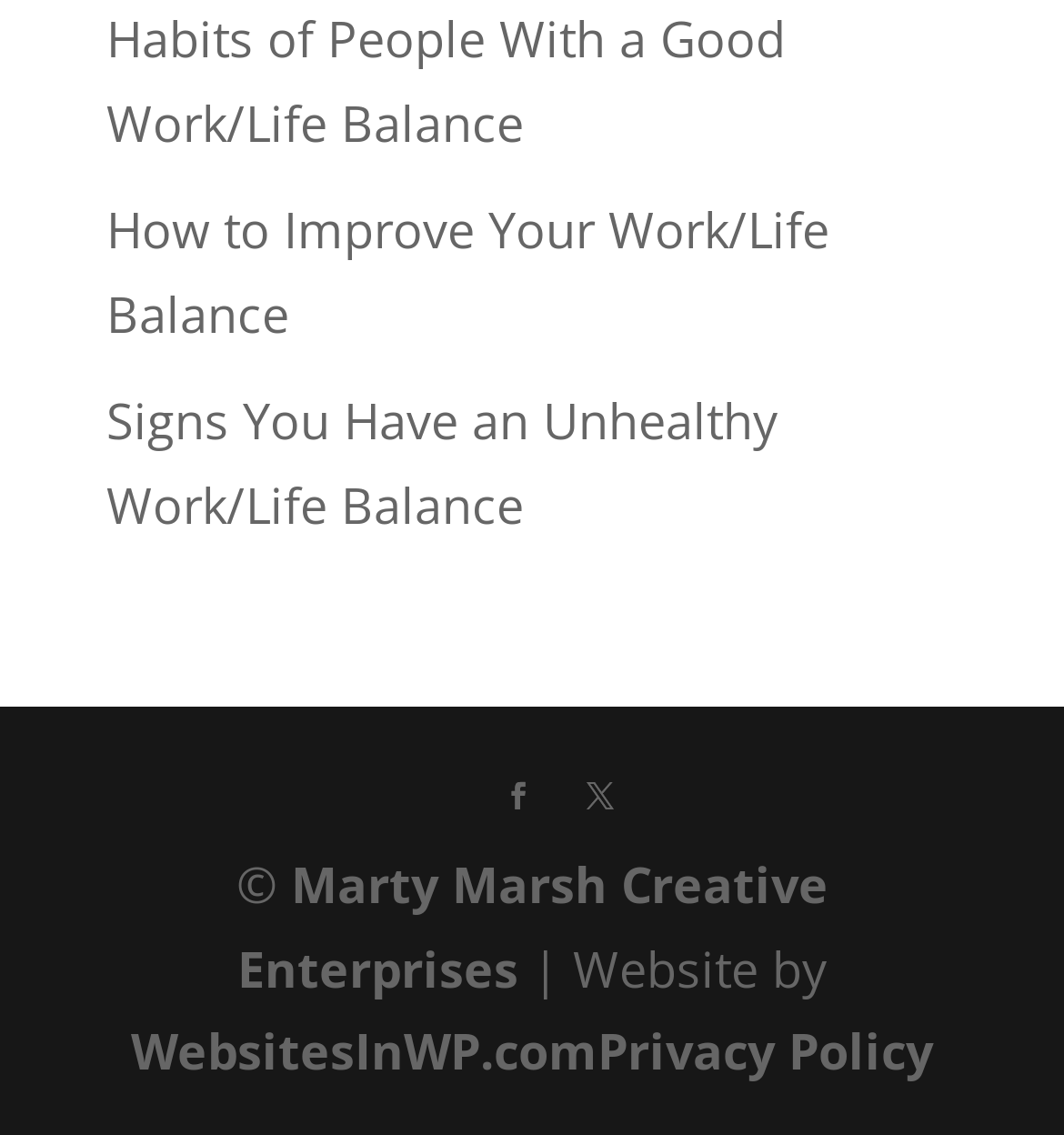Determine the coordinates of the bounding box for the clickable area needed to execute this instruction: "Check signs of an unhealthy work/life balance".

[0.1, 0.342, 0.731, 0.473]